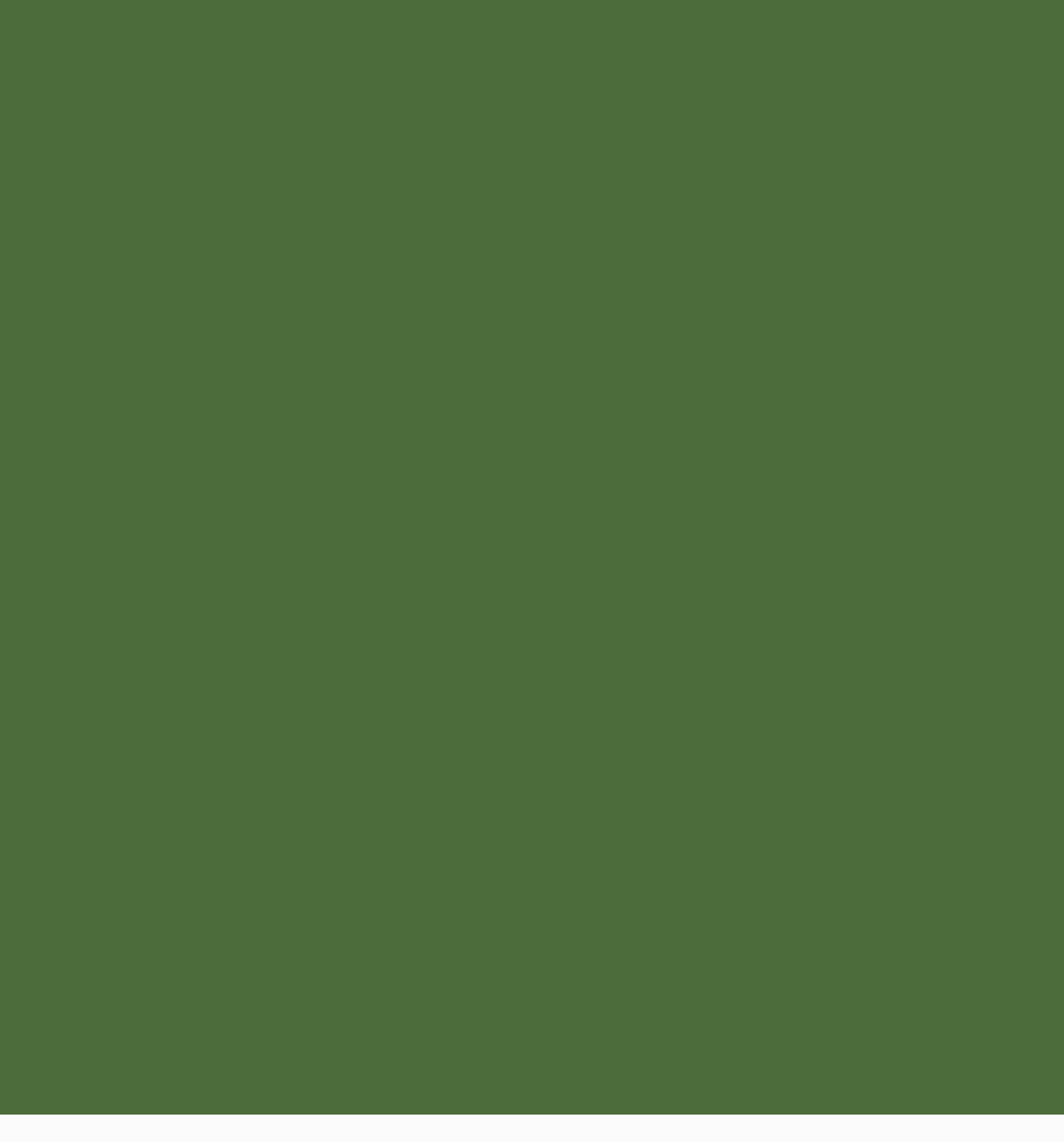Please answer the following question using a single word or phrase: 
What is the tone of the reviews on this webpage?

Positive